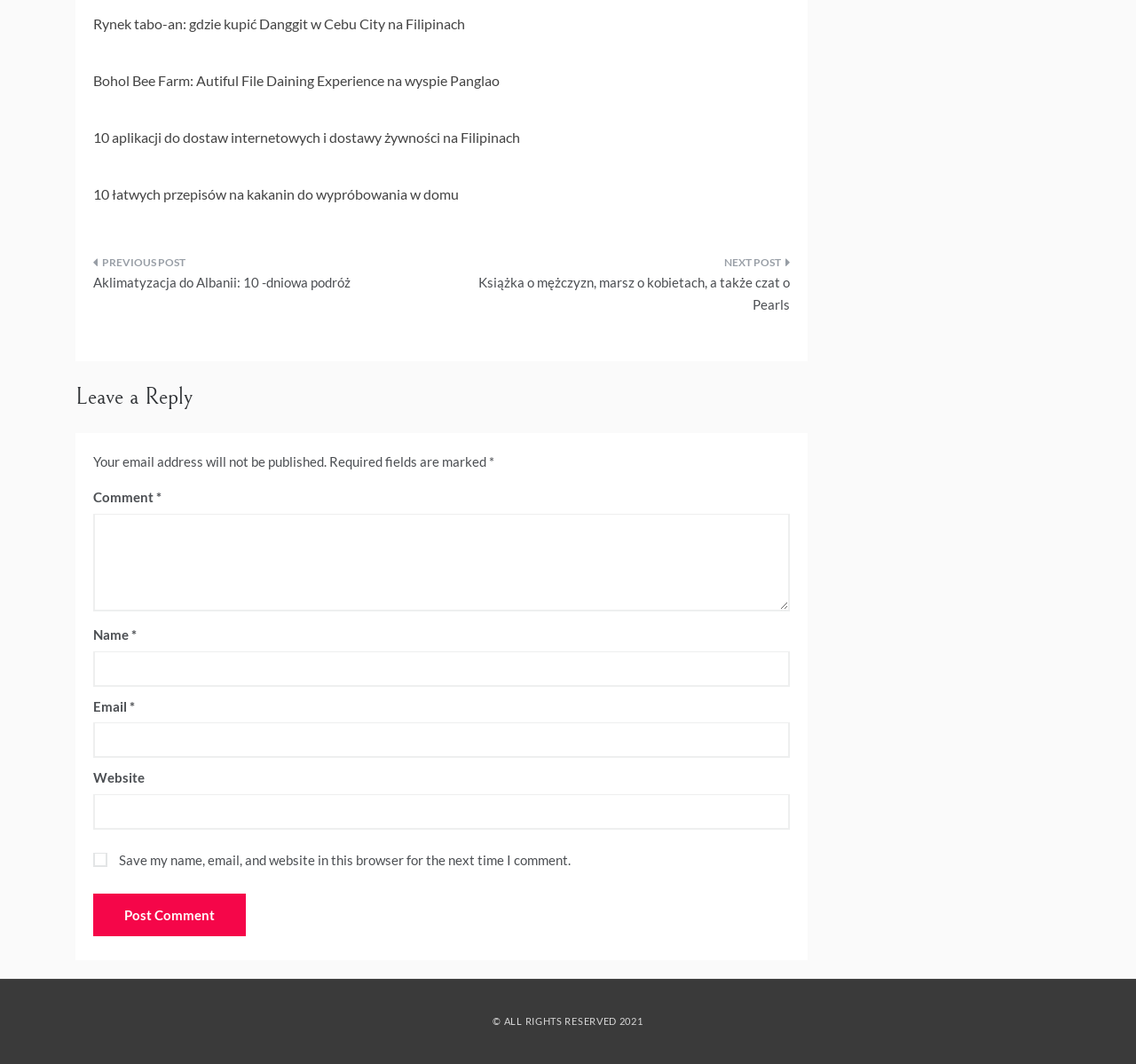What is the title of the first post?
Answer the question with a single word or phrase, referring to the image.

Rynek tabo-an